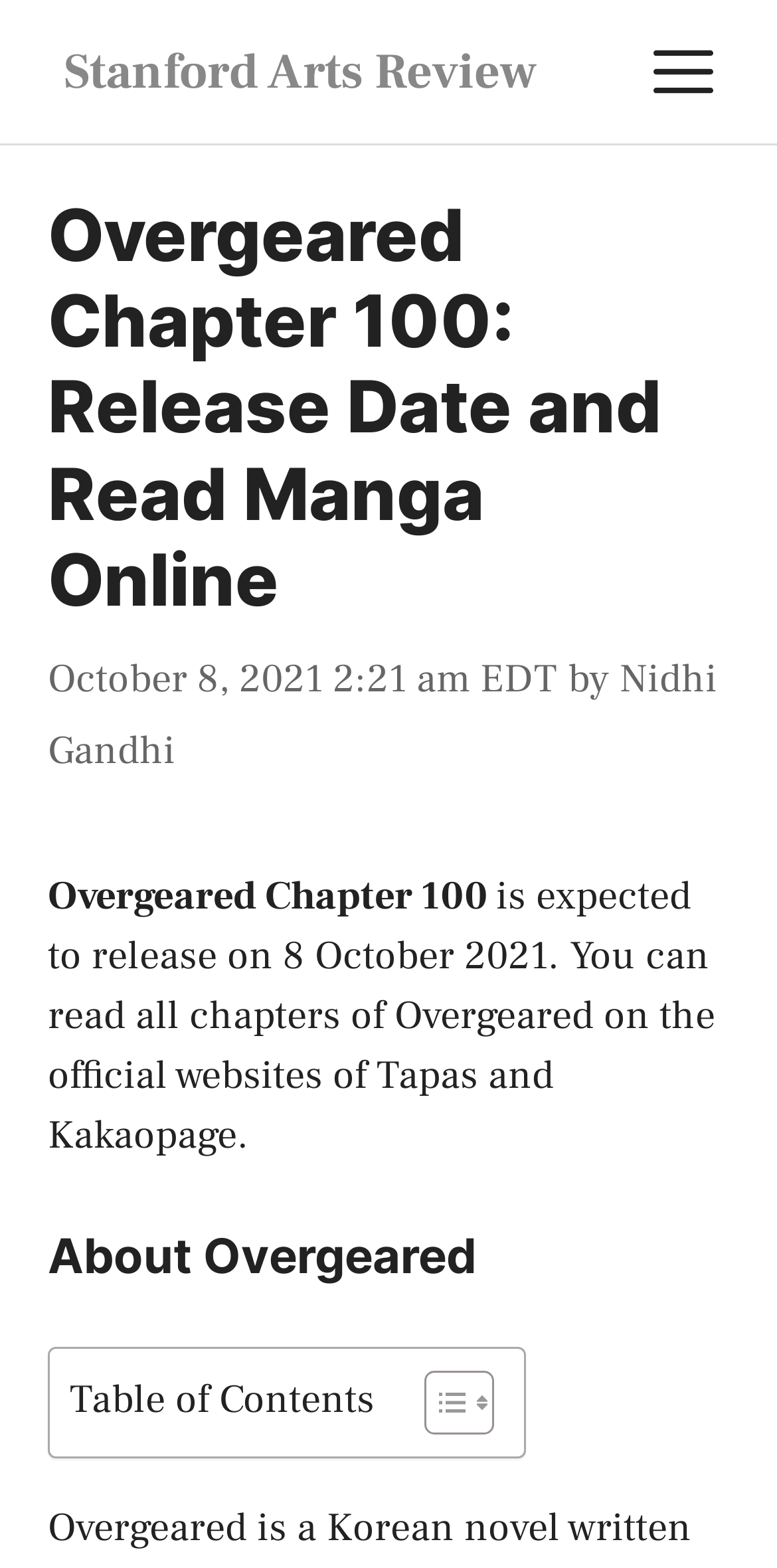Locate the bounding box of the UI element based on this description: "Nidhi Gandhi". Provide four float numbers between 0 and 1 as [left, top, right, bottom].

[0.062, 0.417, 0.923, 0.495]